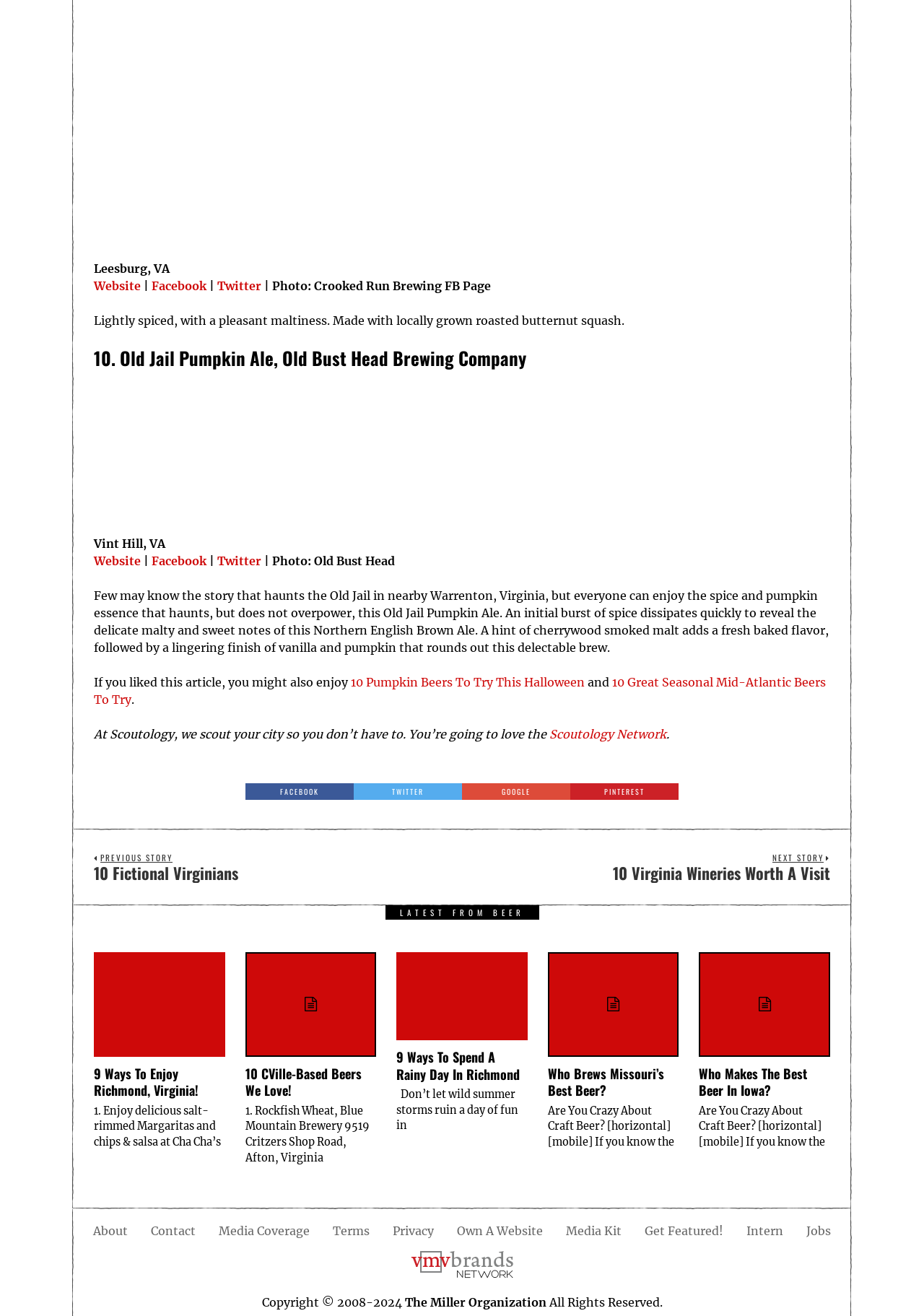Please find the bounding box coordinates of the element's region to be clicked to carry out this instruction: "Explore the 'Posts' navigation".

[0.102, 0.647, 0.898, 0.671]